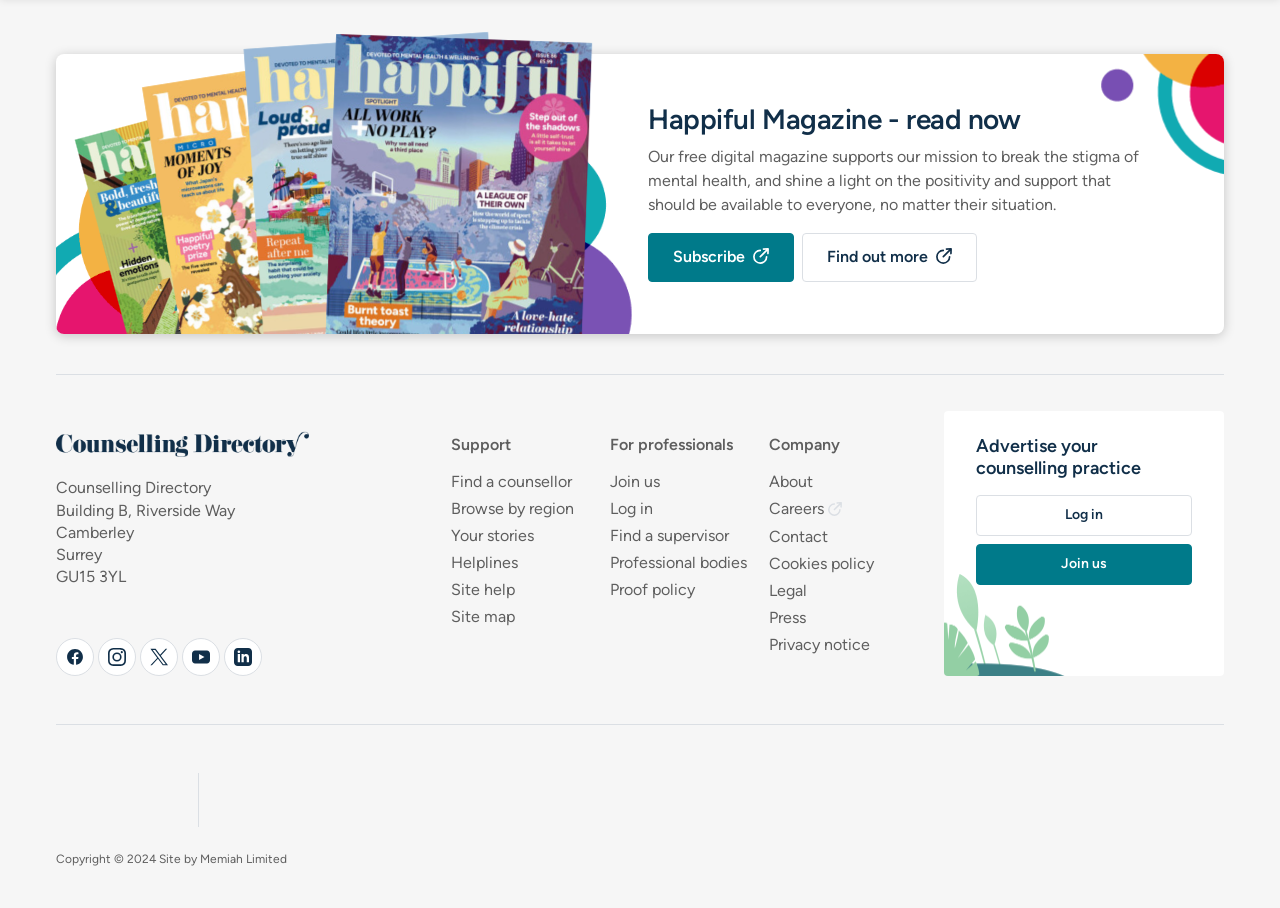What is the address of the company?
Provide a thorough and detailed answer to the question.

The question can be answered by looking at the StaticText elements with the address information at the bottom of the webpage.